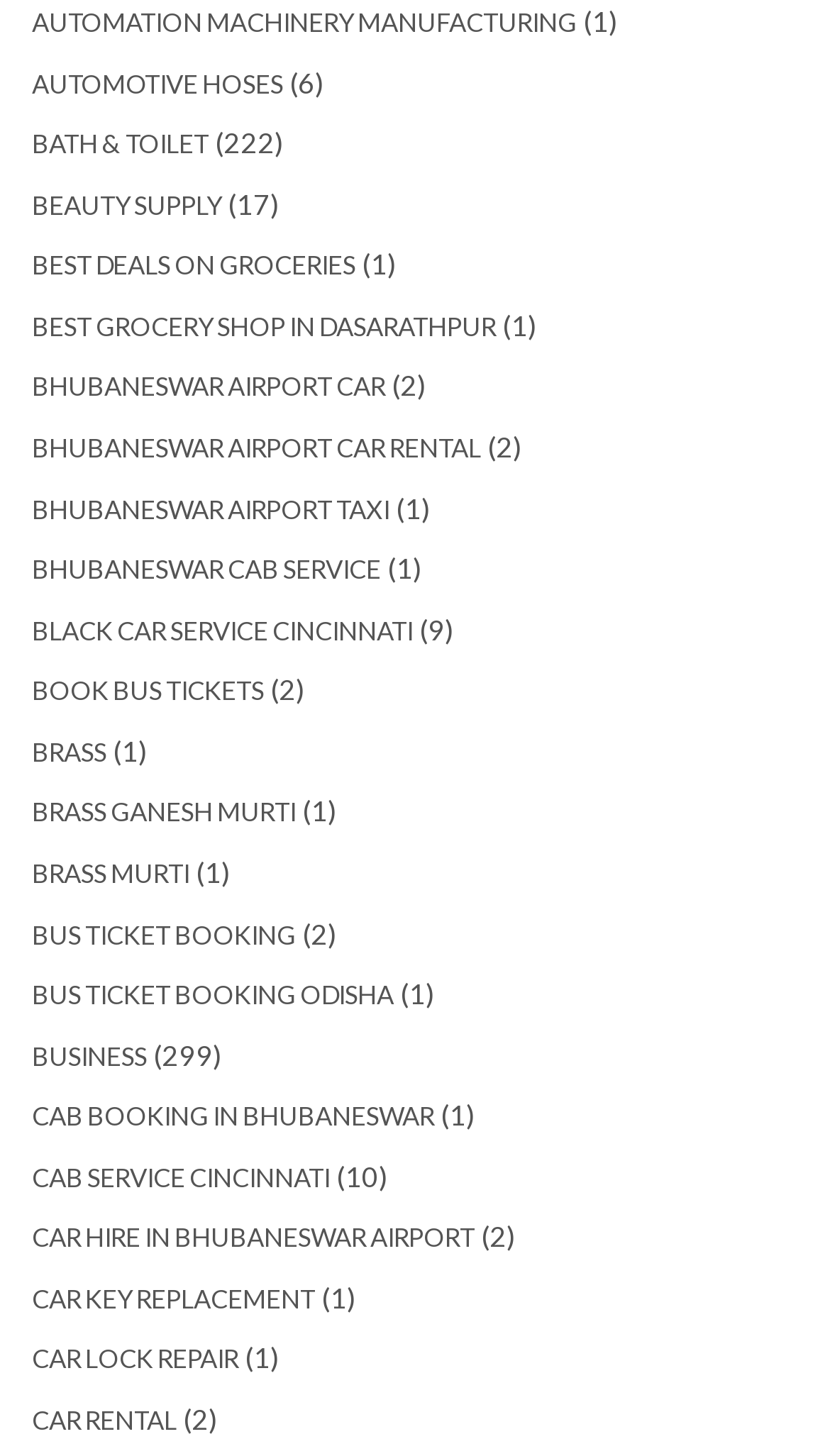Please find the bounding box coordinates of the clickable region needed to complete the following instruction: "Visit BEST DEALS ON GROCERIES". The bounding box coordinates must consist of four float numbers between 0 and 1, i.e., [left, top, right, bottom].

[0.038, 0.171, 0.428, 0.193]